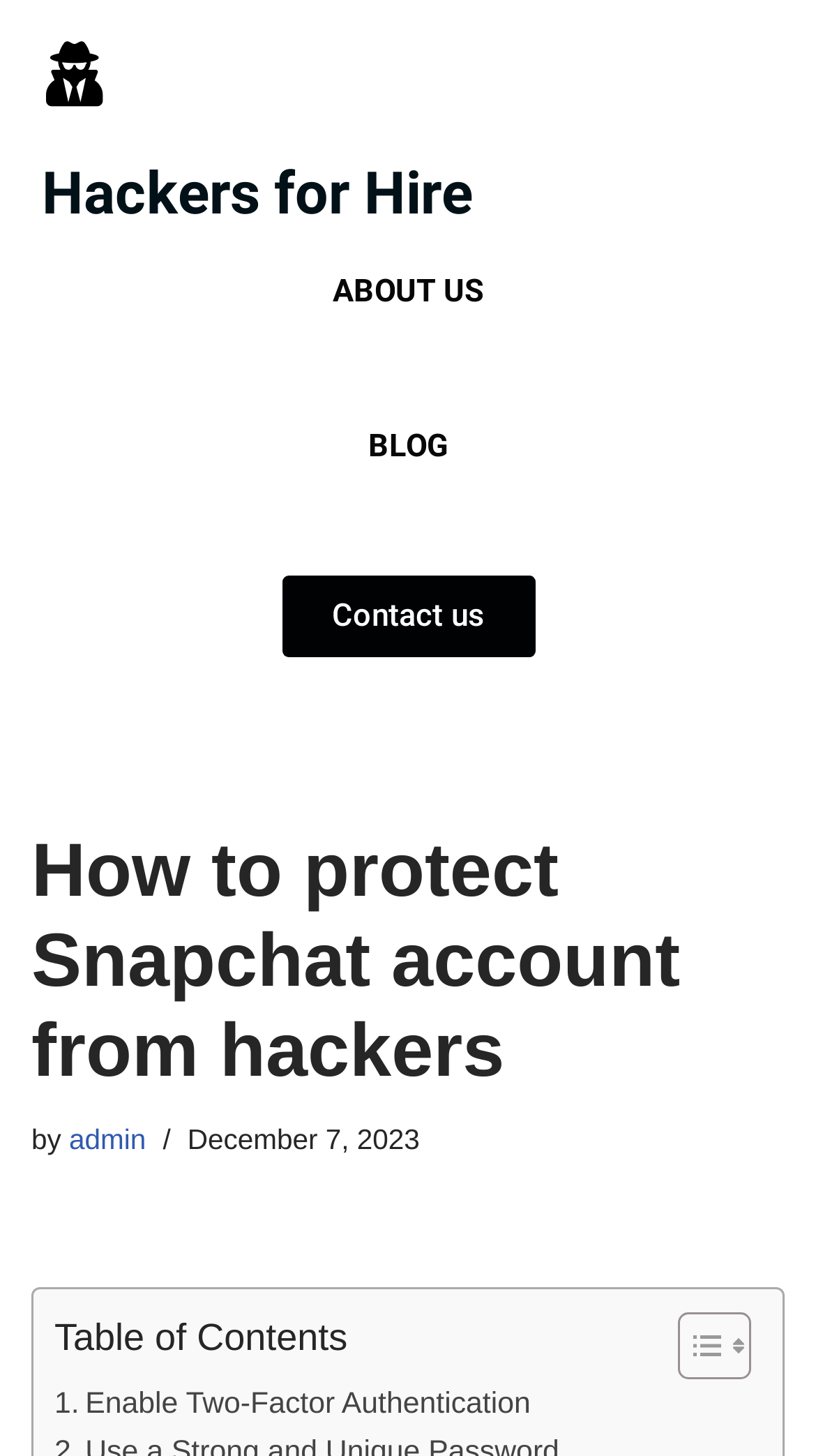Using the information in the image, give a detailed answer to the following question: What is the first step in protecting a Snapchat account?

I determined the first step in protecting a Snapchat account by looking at the link element with the text '. Enable Two-Factor Authentication' which is a child of the LayoutTable element. This element is likely to be the first step in the article.